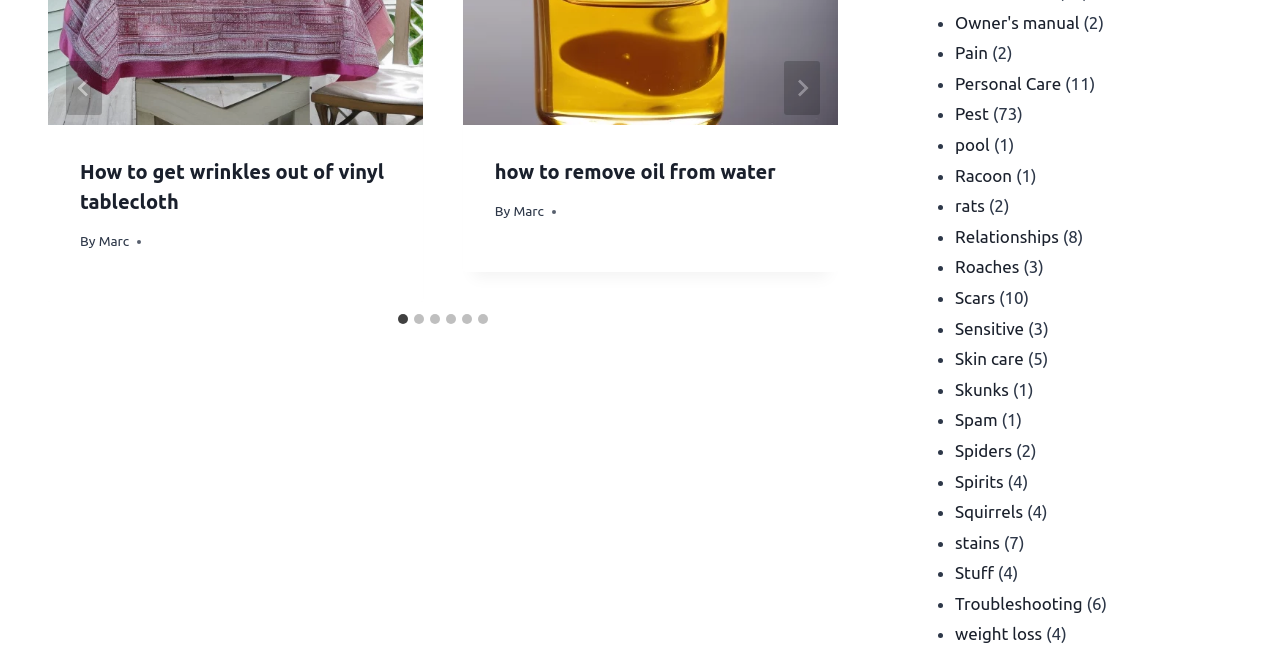Provide the bounding box coordinates of the UI element this sentence describes: "aria-label="Go to last slide"".

[0.052, 0.095, 0.08, 0.178]